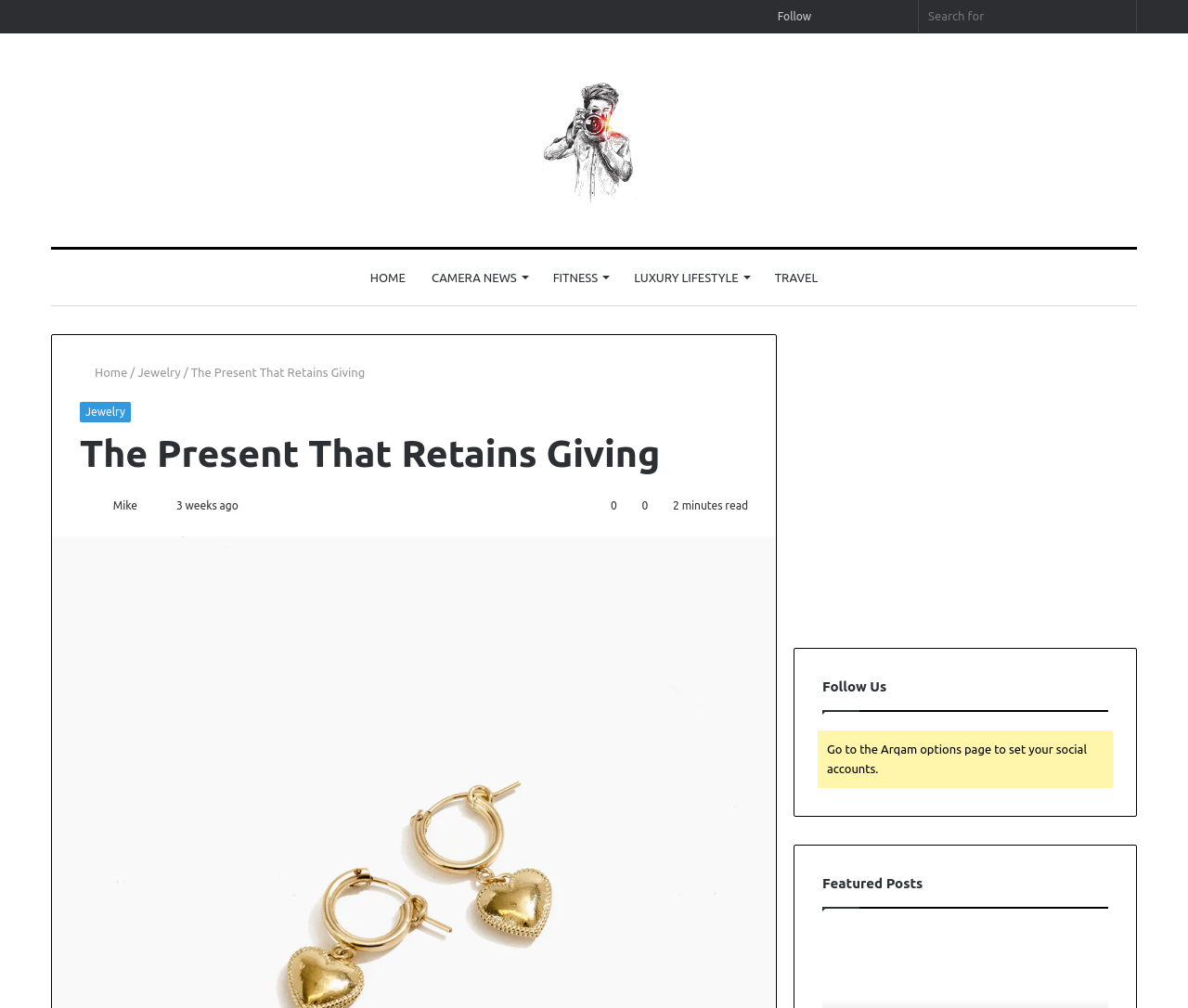Please identify the bounding box coordinates of the area I need to click to accomplish the following instruction: "Search for something".

[0.773, 0.0, 0.956, 0.032]